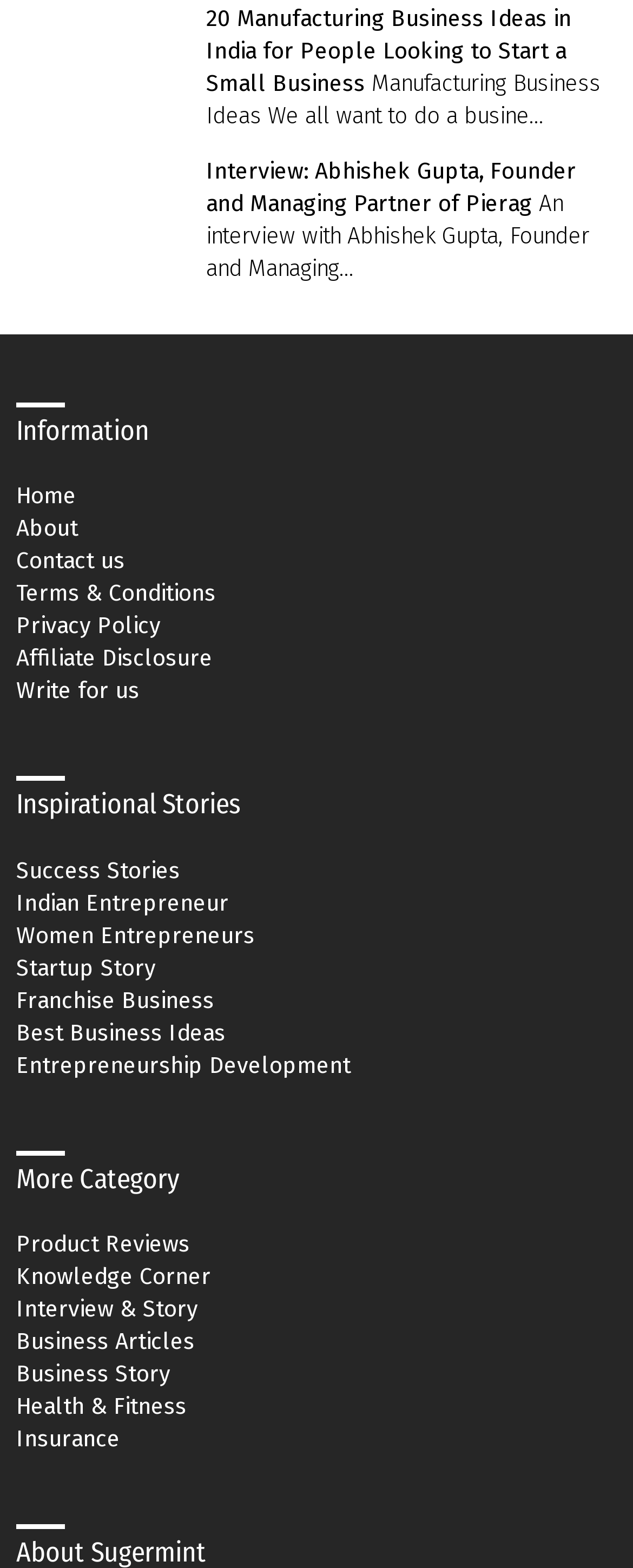Please provide the bounding box coordinates for the UI element as described: "Contact us". The coordinates must be four floats between 0 and 1, represented as [left, top, right, bottom].

[0.026, 0.349, 0.974, 0.367]